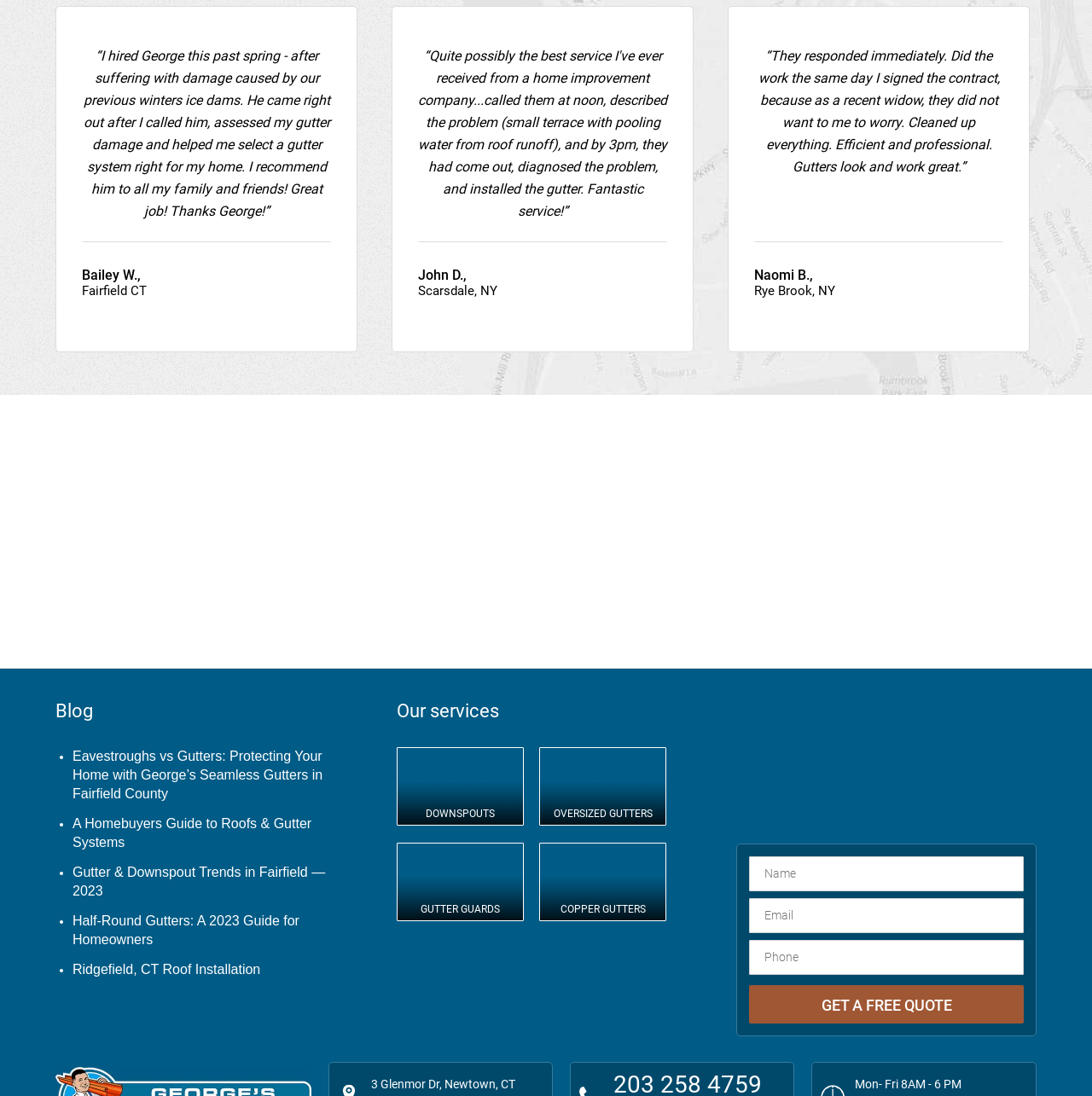Determine the bounding box coordinates of the clickable region to carry out the instruction: "View 'Our services'".

[0.363, 0.639, 0.457, 0.658]